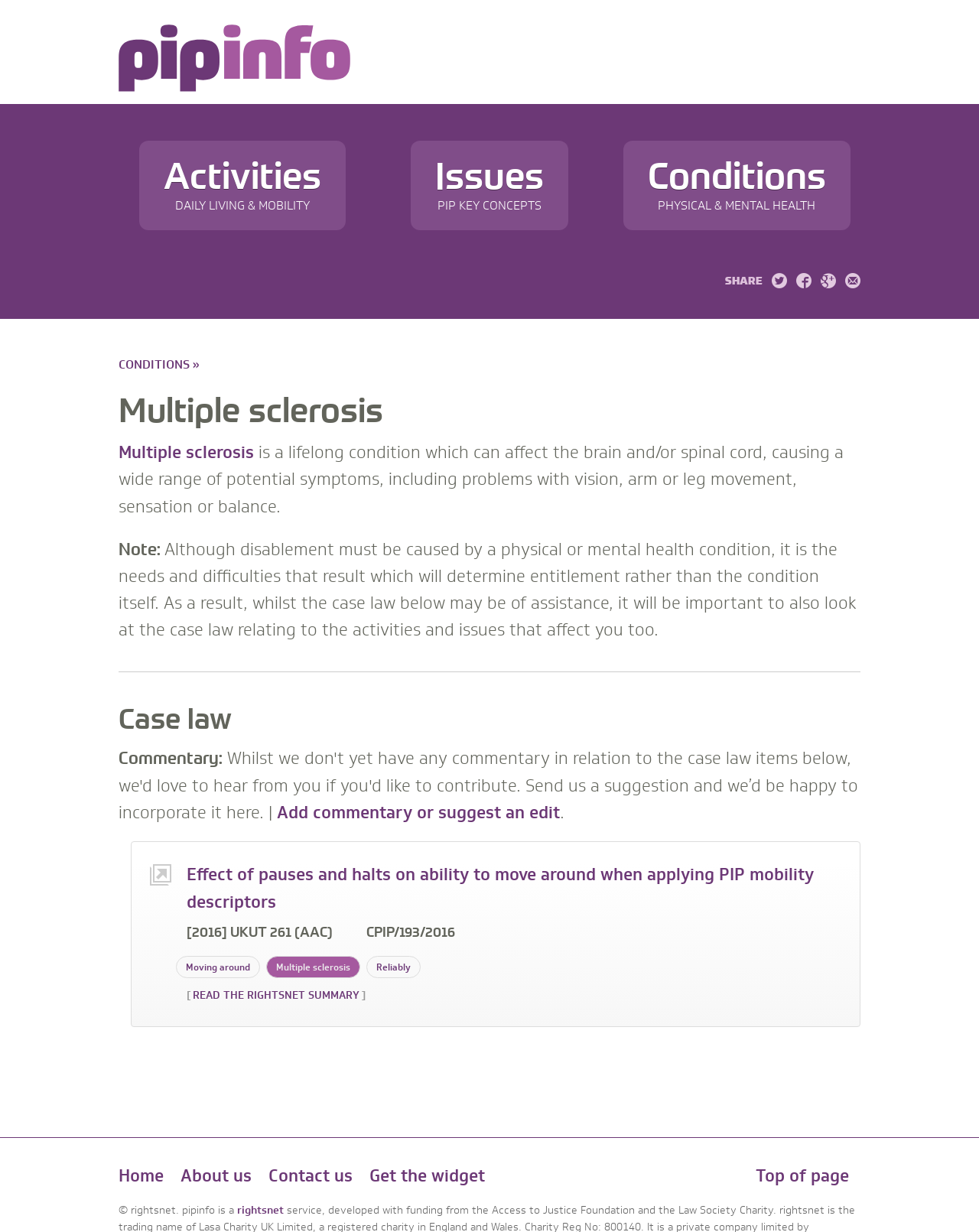What is the purpose of the 'SHARE' button?
Please give a detailed and elaborate explanation in response to the question.

I determined the answer by looking at the StaticText 'SHARE' on the webpage, which is located at [0.741, 0.221, 0.779, 0.233]. The 'SHARE' button is likely to be used to share the webpage with others, possibly through social media or email.